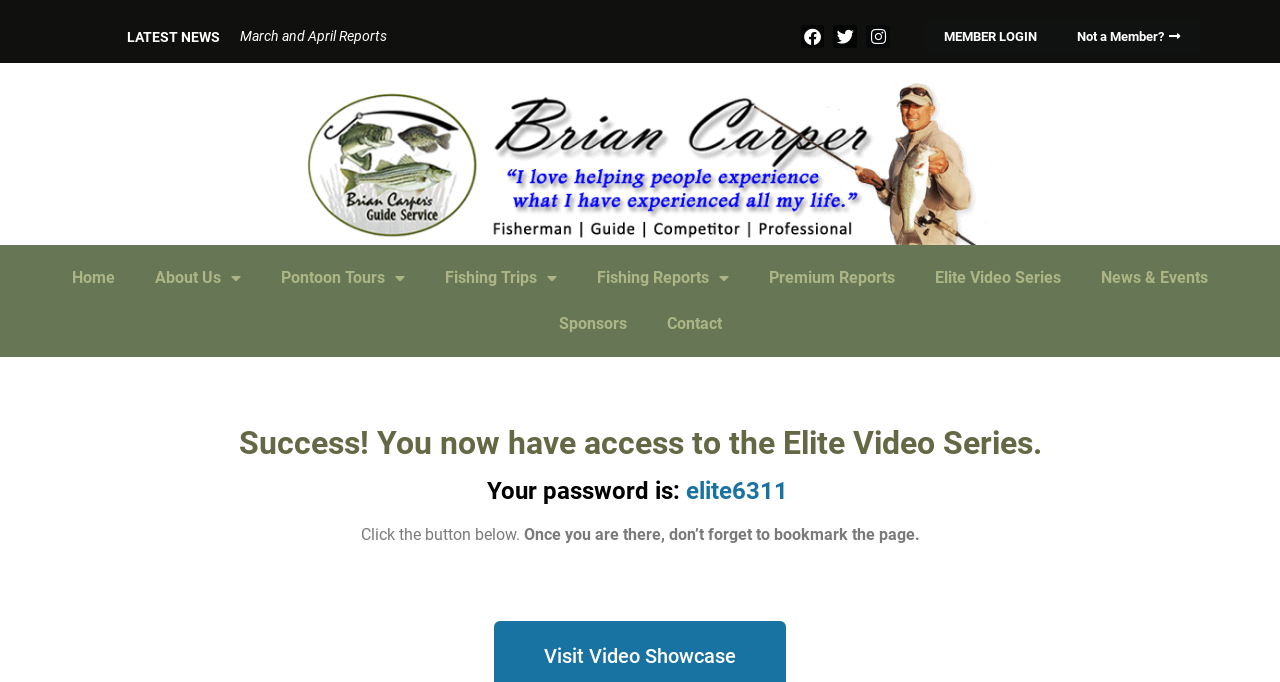Please analyze the image and provide a thorough answer to the question:
What is the password for the Elite Video Series?

The password for the Elite Video Series can be found in the heading 'Your password is: elite6311' which is located in the middle of the webpage.